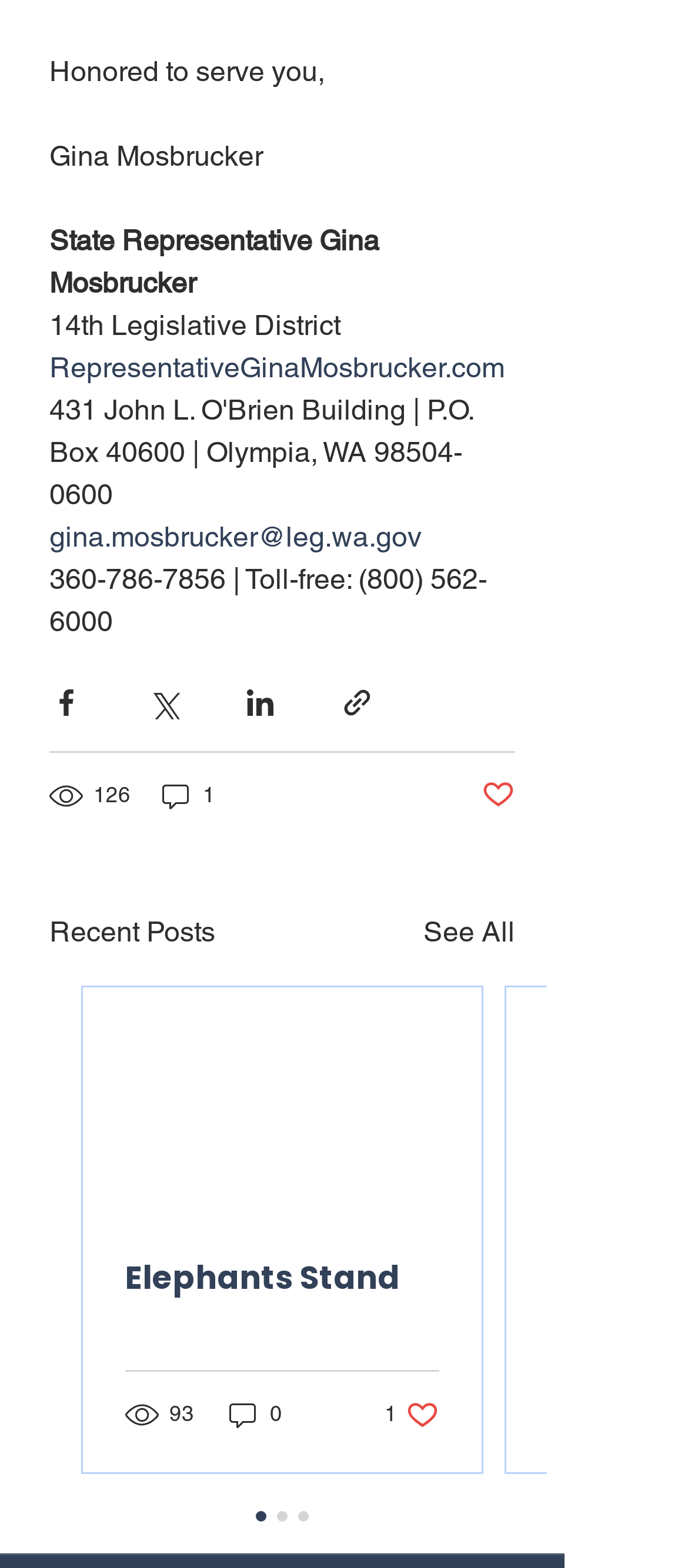Pinpoint the bounding box coordinates of the element that must be clicked to accomplish the following instruction: "Visit Representative Gina Mosbrucker's website". The coordinates should be in the format of four float numbers between 0 and 1, i.e., [left, top, right, bottom].

[0.072, 0.224, 0.733, 0.245]